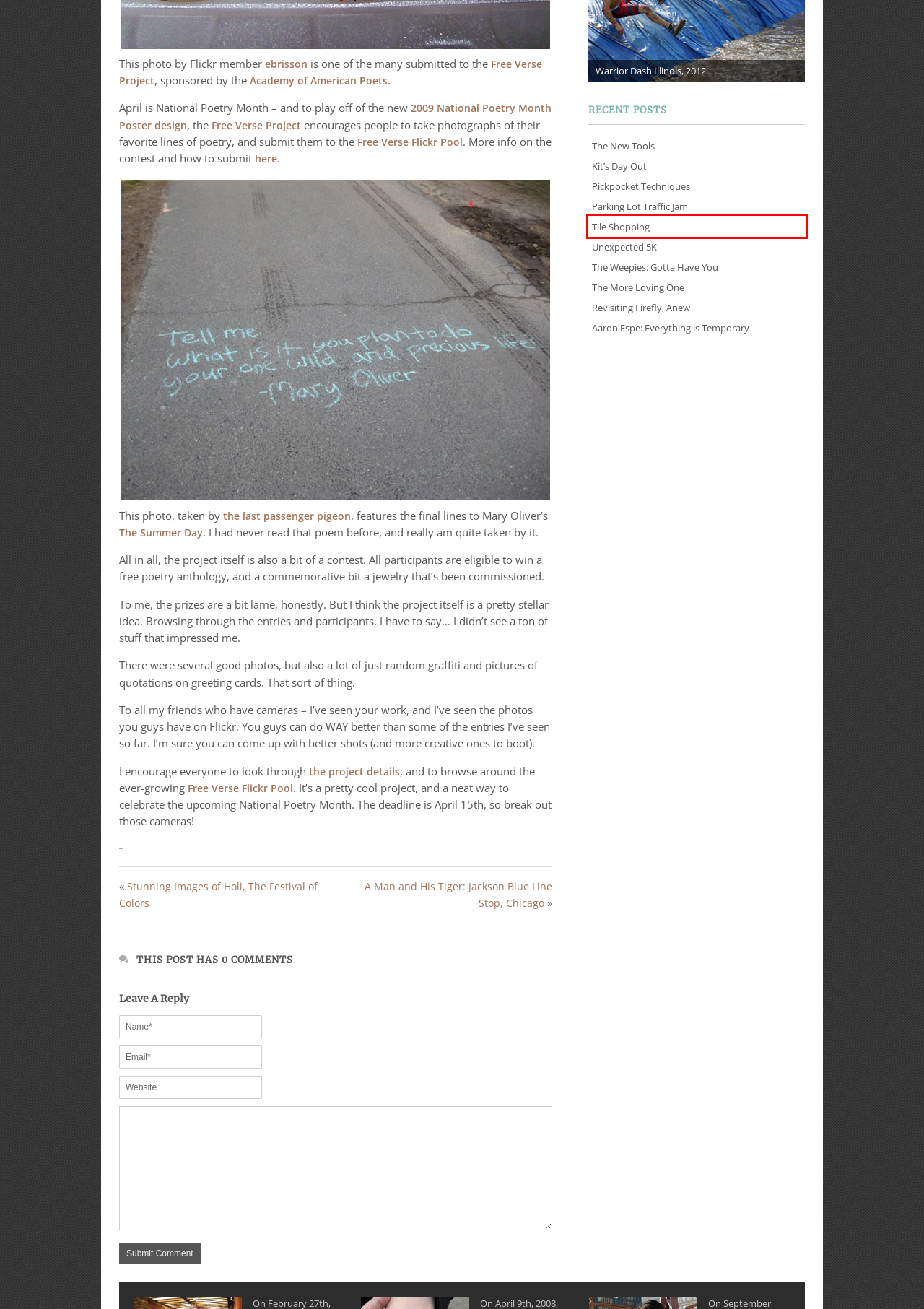Look at the given screenshot of a webpage with a red rectangle bounding box around a UI element. Pick the description that best matches the new webpage after clicking the element highlighted. The descriptions are:
A. Kit's Day Out - avoision.com | avoision.com
B. Tile Shopping - avoision.com | avoision.com
C. Stunning Images of Holi, The Festival of Colors - avoision.com | avoision.com
D. Parking Lot Traffic Jam - avoision.com | avoision.com
E. Free Verse Project | Academy of American Poets
F. Aaron Espe: Everything is Temporary - avoision.com | avoision.com
G. poets.org | Academy of American Poets
H. Revisiting Firefly, Anew - avoision.com | avoision.com

B